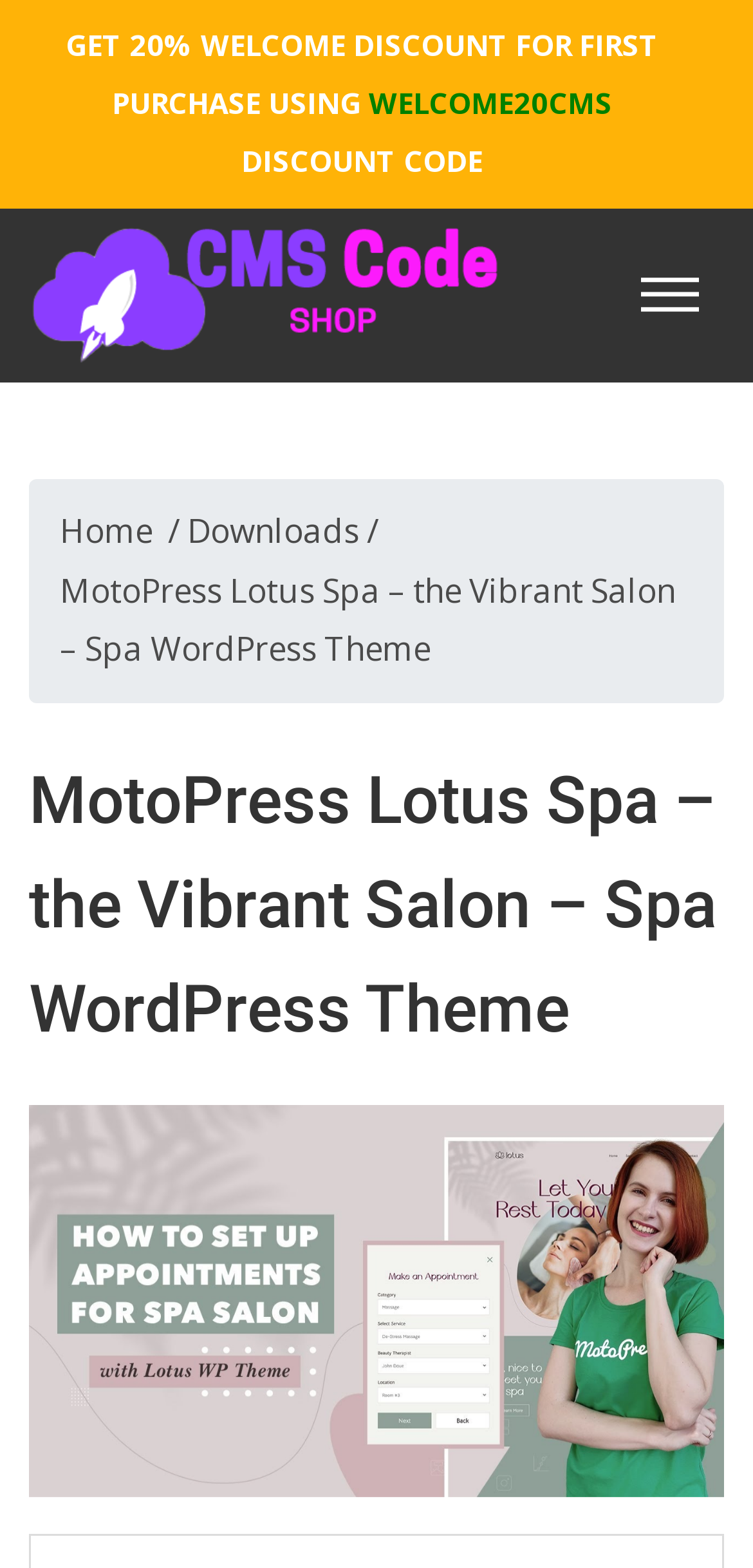Offer a detailed account of what is visible on the webpage.

This webpage is about MotoPress Lotus Spa, a vibrant and delicate spa & salon WordPress theme. At the top, there is an alert box with a welcome discount offer, displaying a 20% discount code "WELCOME20CMS" for first-time purchases. Below the alert box, there is a link to "CMS Code Shop" accompanied by an image of the same name.

On the top right corner, there is a toggle navigation button. Below it, a breadcrumb navigation menu is displayed, showing links to "Home" and "Downloads". 

The main content of the page is a heading that reads "MotoPress Lotus Spa – the Vibrant Salon – Spa WordPress Theme", which is also accompanied by a large image of the same theme. The image takes up most of the page's content area.